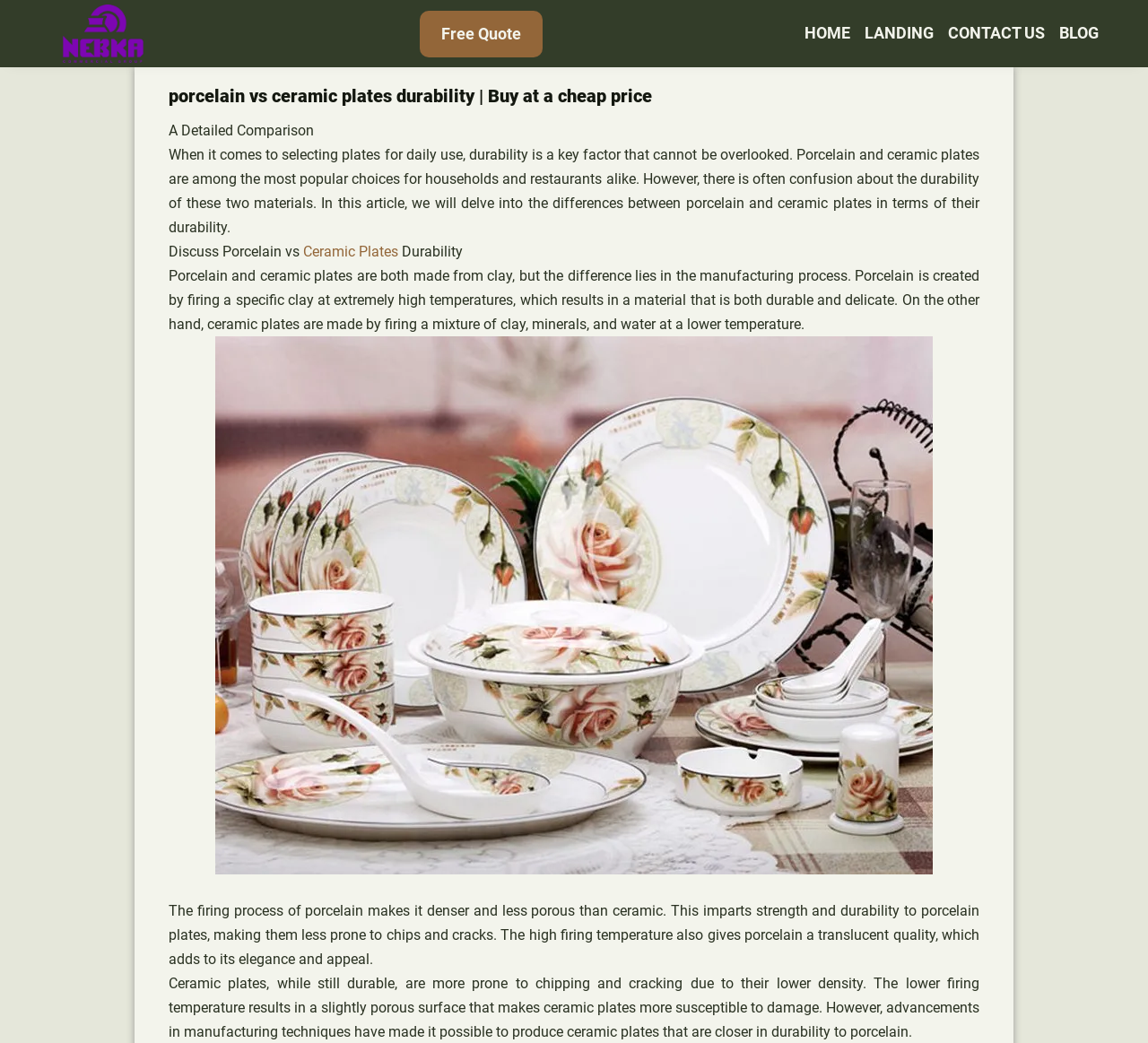Explain in detail what you observe on this webpage.

The webpage is about comparing the durability of porcelain and ceramic plates. At the top left, there is a logo of "Nebka" with a link to the website. Next to it, there is a link to "Free Quote". On the top right, there is a navigation menu with links to "HOME", "LANDING", "CONTACT US", and "BLOG".

Below the navigation menu, there is a heading that reads "porcelain vs ceramic plates durability | Buy at a cheap price". Underneath the heading, there is a brief introduction to the article, which discusses the importance of durability when selecting plates for daily use. The introduction is followed by a link to "Ceramic Plates" and a subheading that reads "Discuss Porcelain vs Ceramic Plates Durability".

The main content of the article is divided into sections, each discussing the differences between porcelain and ceramic plates in terms of their durability. The text explains that porcelain plates are more durable and less prone to chips and cracks due to their denser and less porous material, while ceramic plates are more susceptible to damage due to their lower density. However, advancements in manufacturing techniques have made it possible to produce ceramic plates that are closer in durability to porcelain.

Throughout the article, there is an image that illustrates the comparison between porcelain and ceramic plates. The image is placed below the introduction and takes up most of the width of the page.